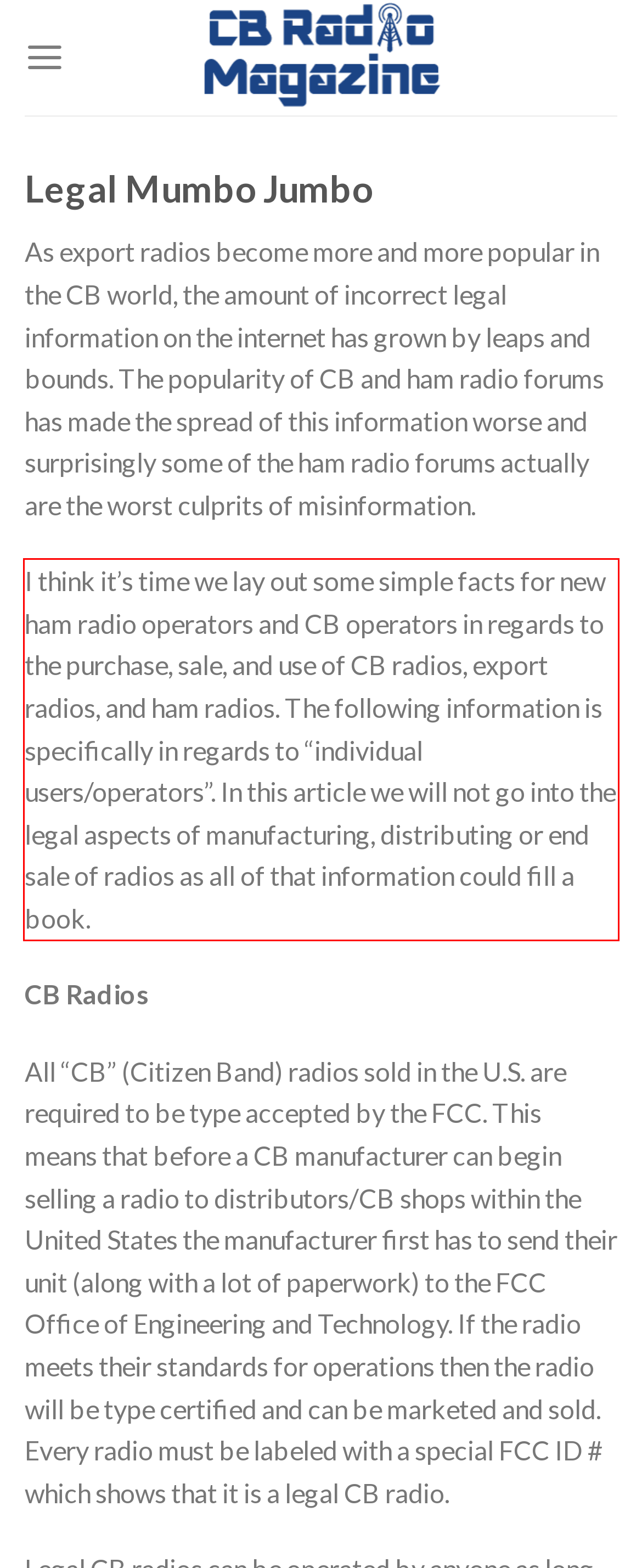Identify the text within the red bounding box on the webpage screenshot and generate the extracted text content.

I think it’s time we lay out some simple facts for new ham radio operators and CB operators in regards to the purchase, sale, and use of CB radios, export radios, and ham radios. The following information is specifically in regards to “individual users/operators”. In this article we will not go into the legal aspects of manufacturing, distributing or end sale of radios as all of that information could fill a book.